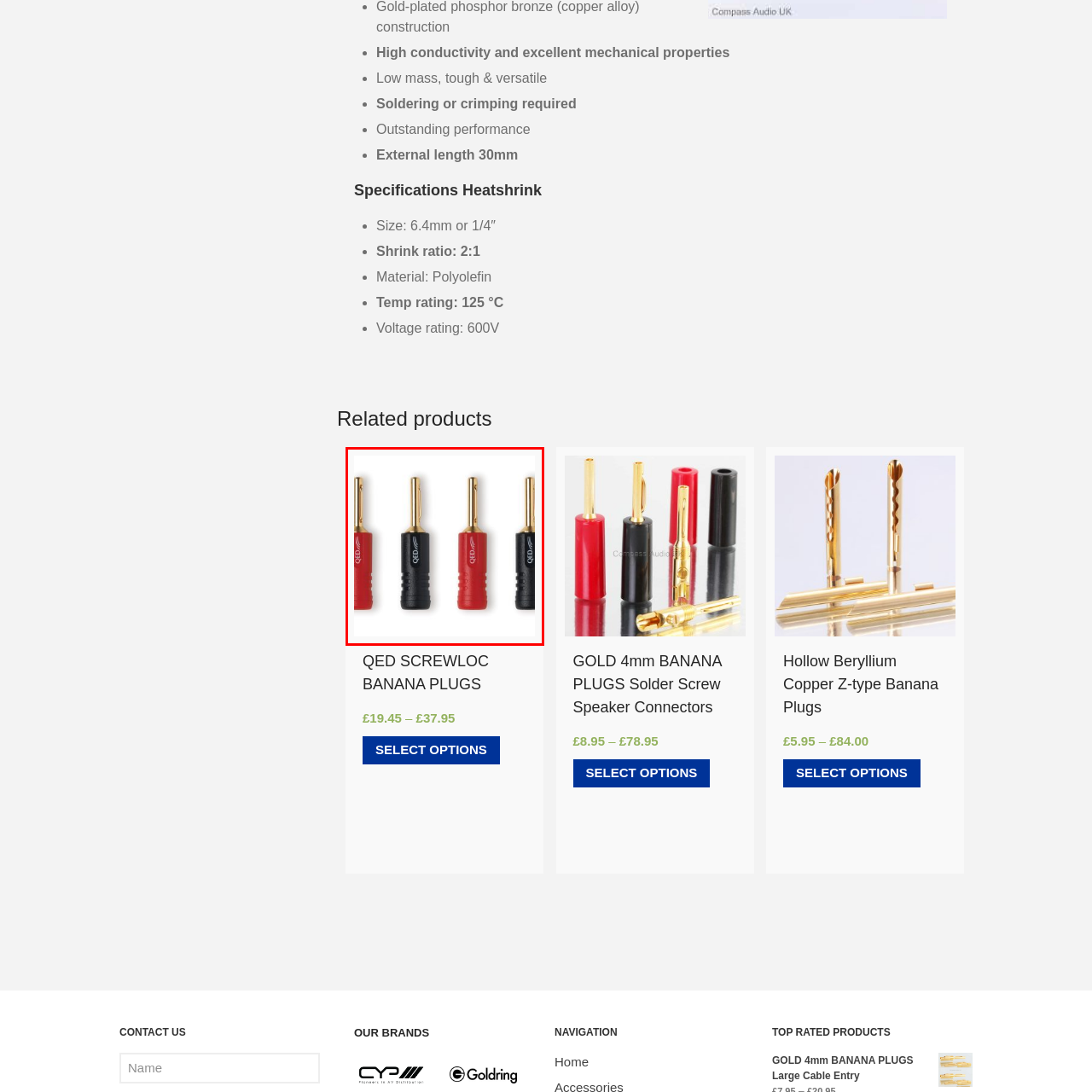What is the color of the shiny connectors?
Direct your attention to the image marked by the red bounding box and answer the question with a single word or phrase.

Gold